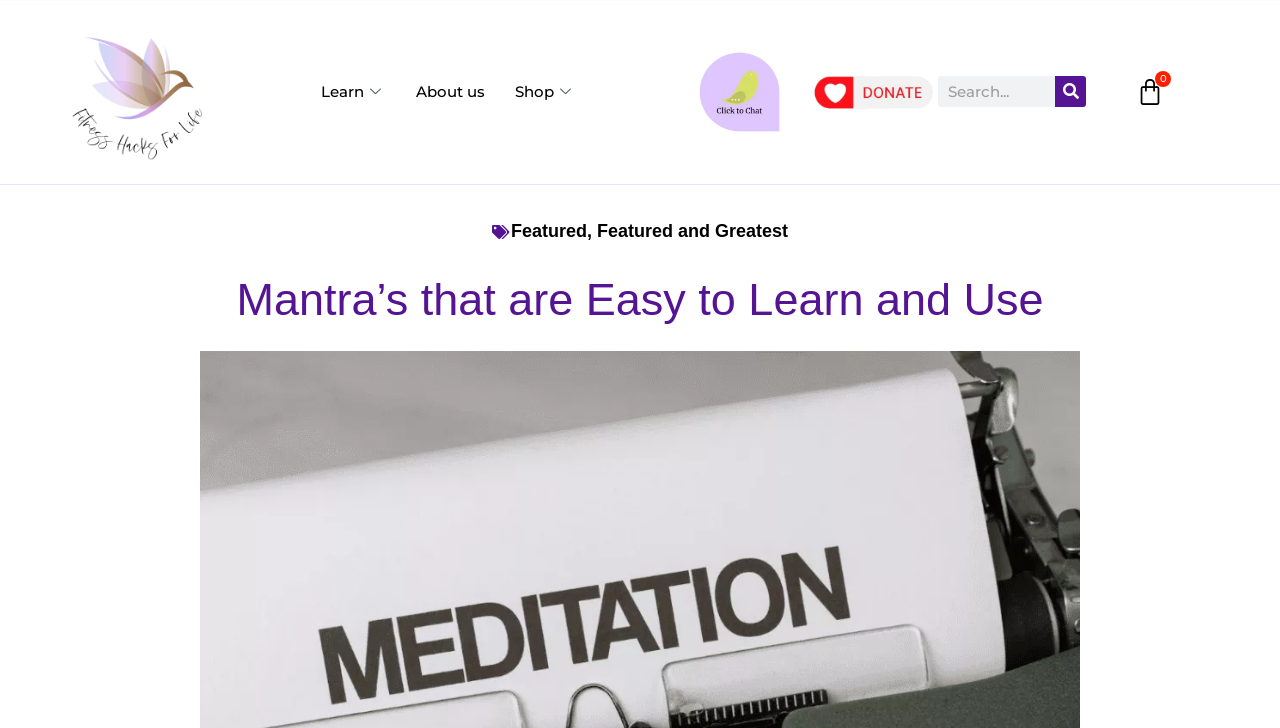Is the cart empty?
Please use the image to provide a one-word or short phrase answer.

Yes